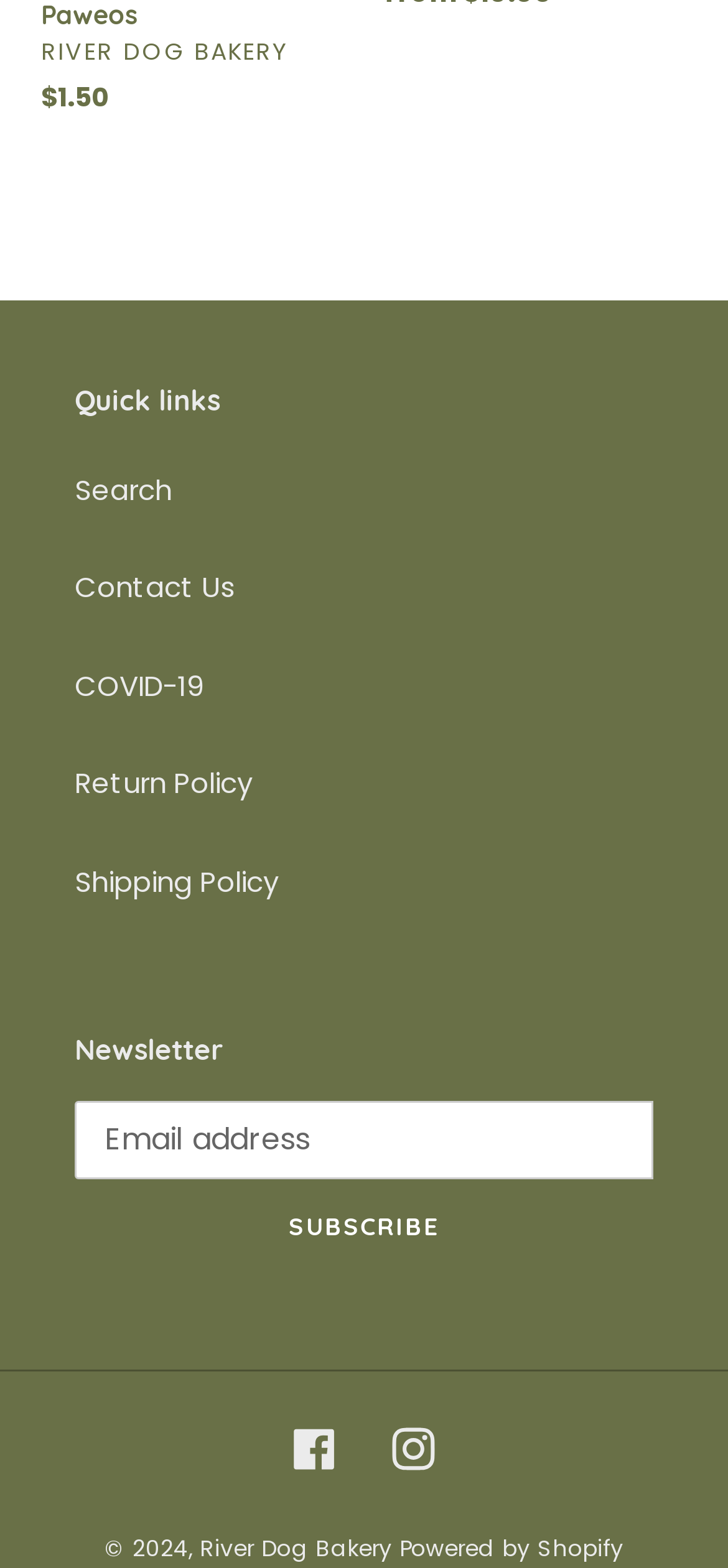Locate the bounding box coordinates of the clickable area to execute the instruction: "Search for something". Provide the coordinates as four float numbers between 0 and 1, represented as [left, top, right, bottom].

[0.103, 0.3, 0.236, 0.325]